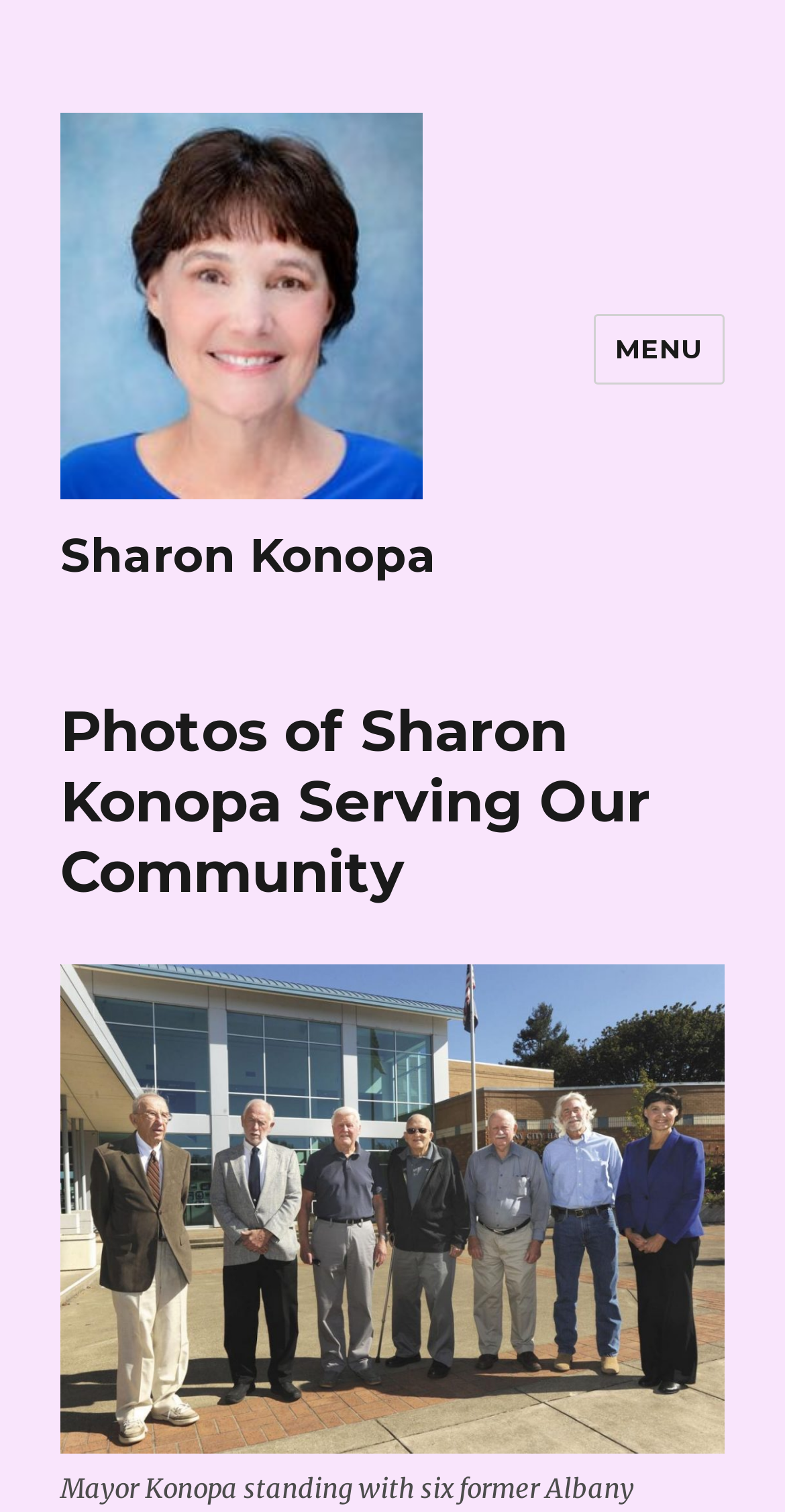What is the text on the top-left link?
Answer the question with just one word or phrase using the image.

Sharon Konopa